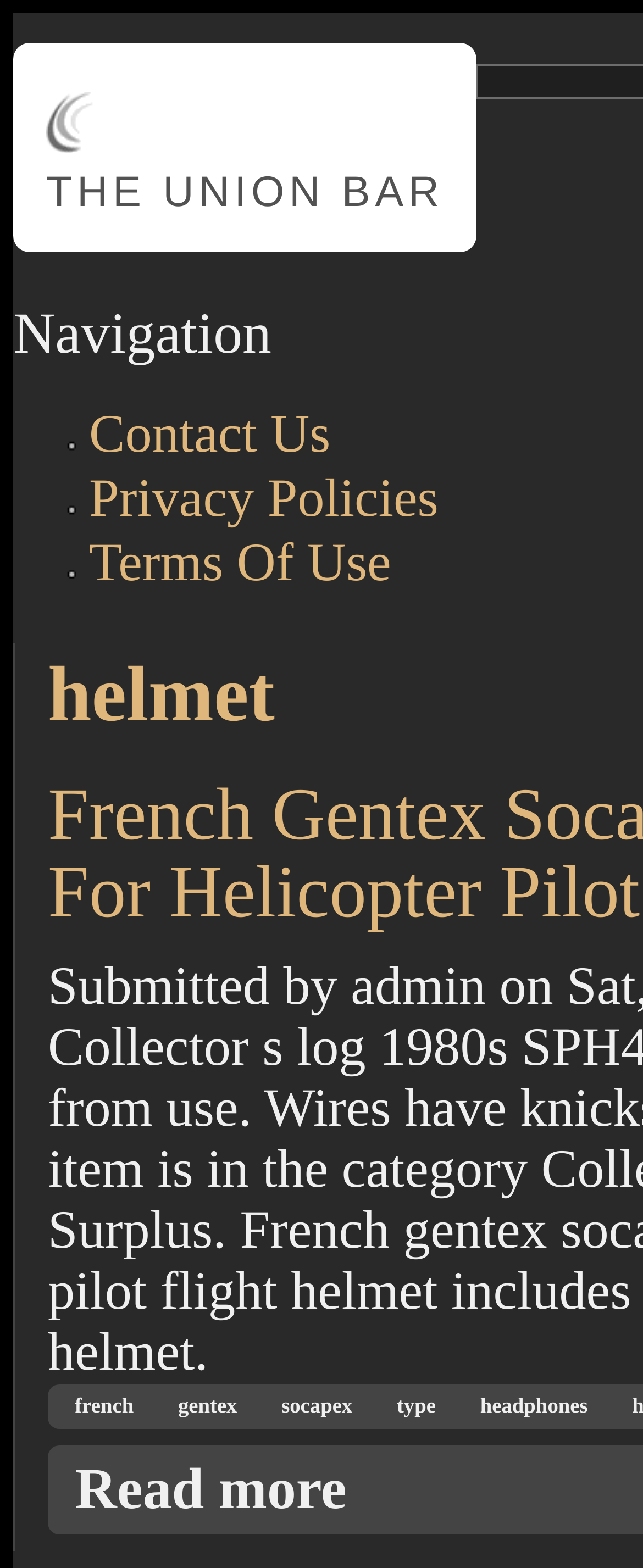Determine the bounding box coordinates for the region that must be clicked to execute the following instruction: "Read more about French Gentex Socapex Type 403 M3 Headphones For Helicopter Pilot Flight Helmet".

[0.117, 0.929, 0.575, 0.97]